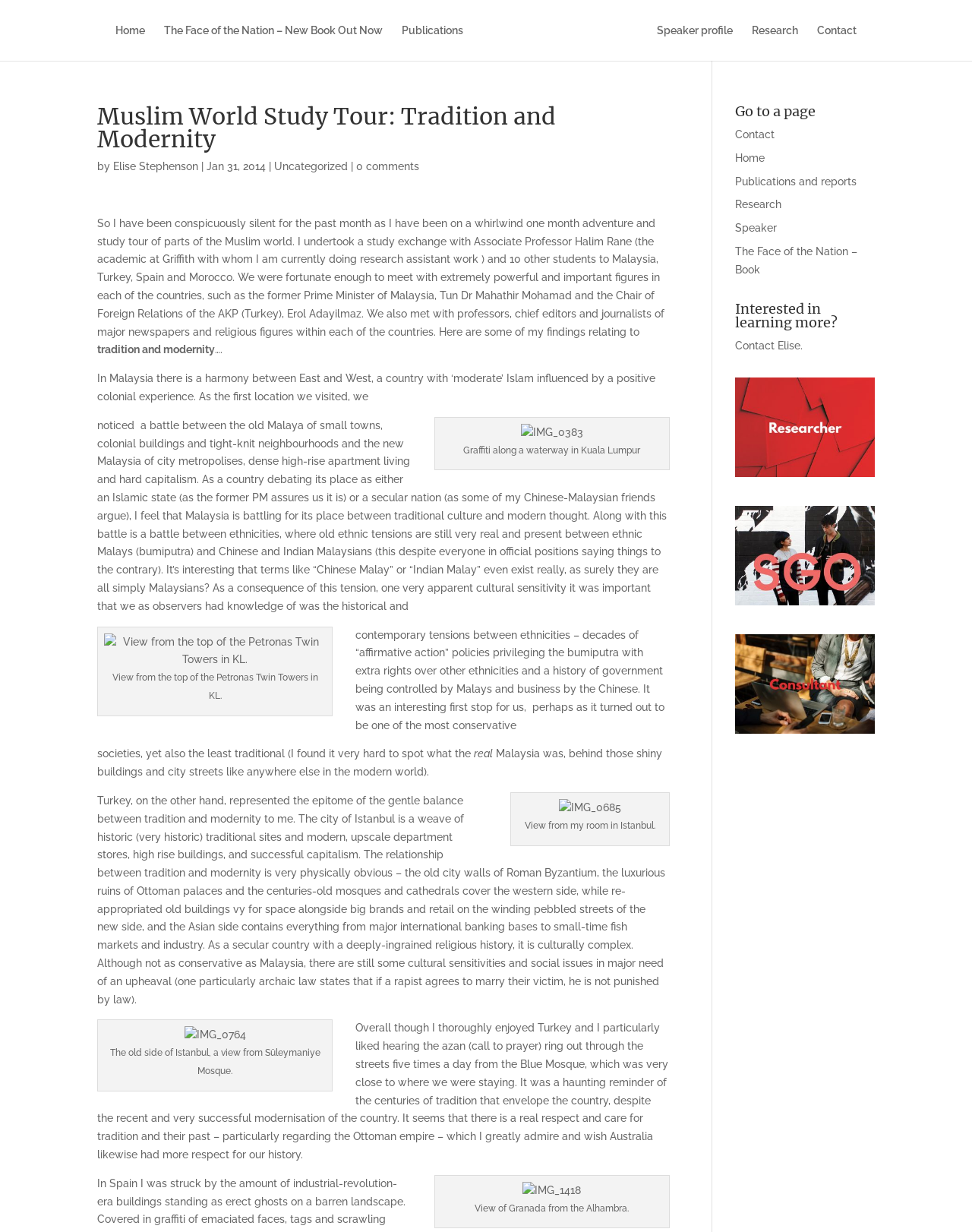Bounding box coordinates are to be given in the format (top-left x, top-left y, bottom-right x, bottom-right y). All values must be floating point numbers between 0 and 1. Provide the bounding box coordinate for the UI element described as: Speaker

[0.756, 0.18, 0.799, 0.19]